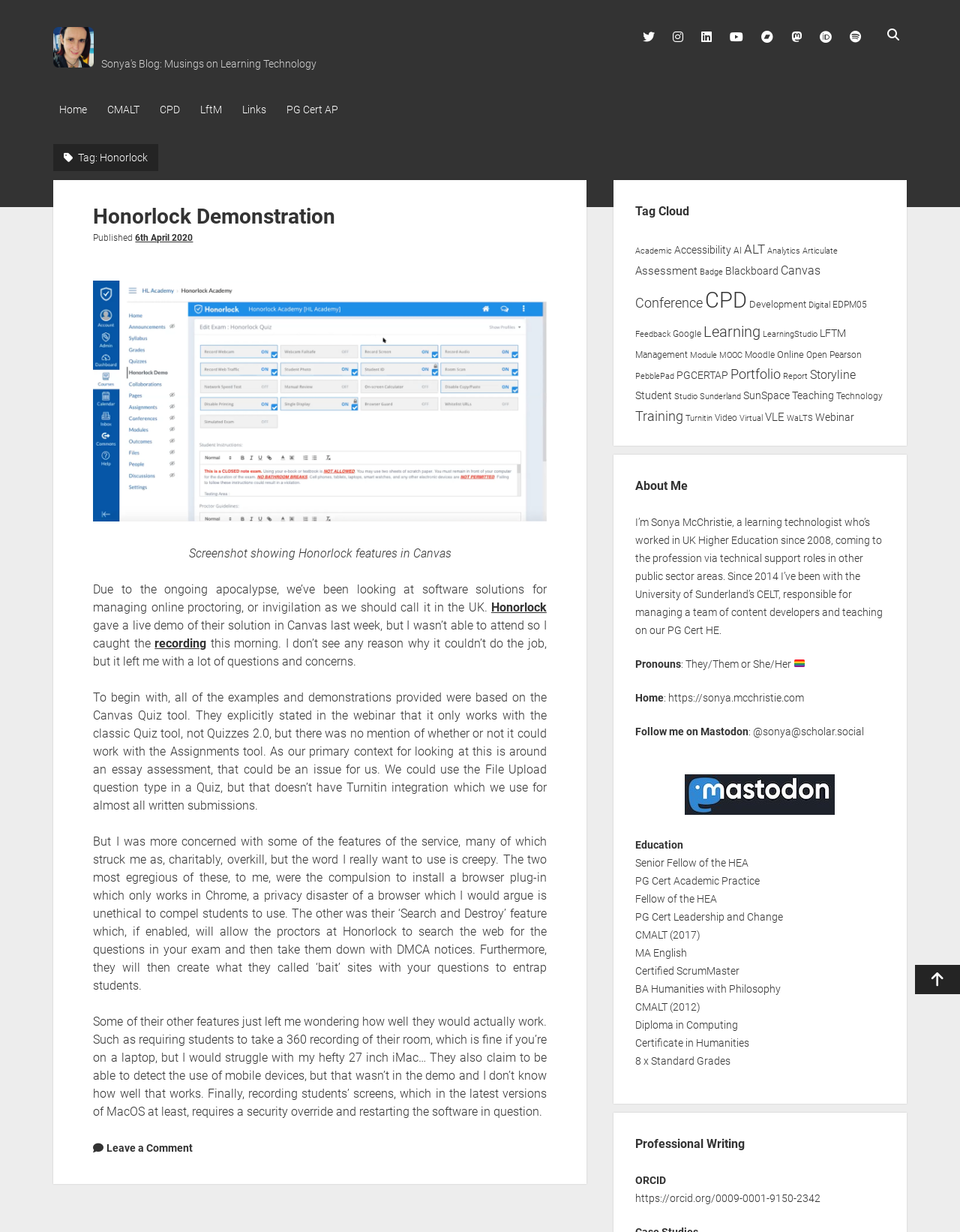Provide a one-word or brief phrase answer to the question:
What is the purpose of the 'Search and Destroy' feature?

To take down exam questions